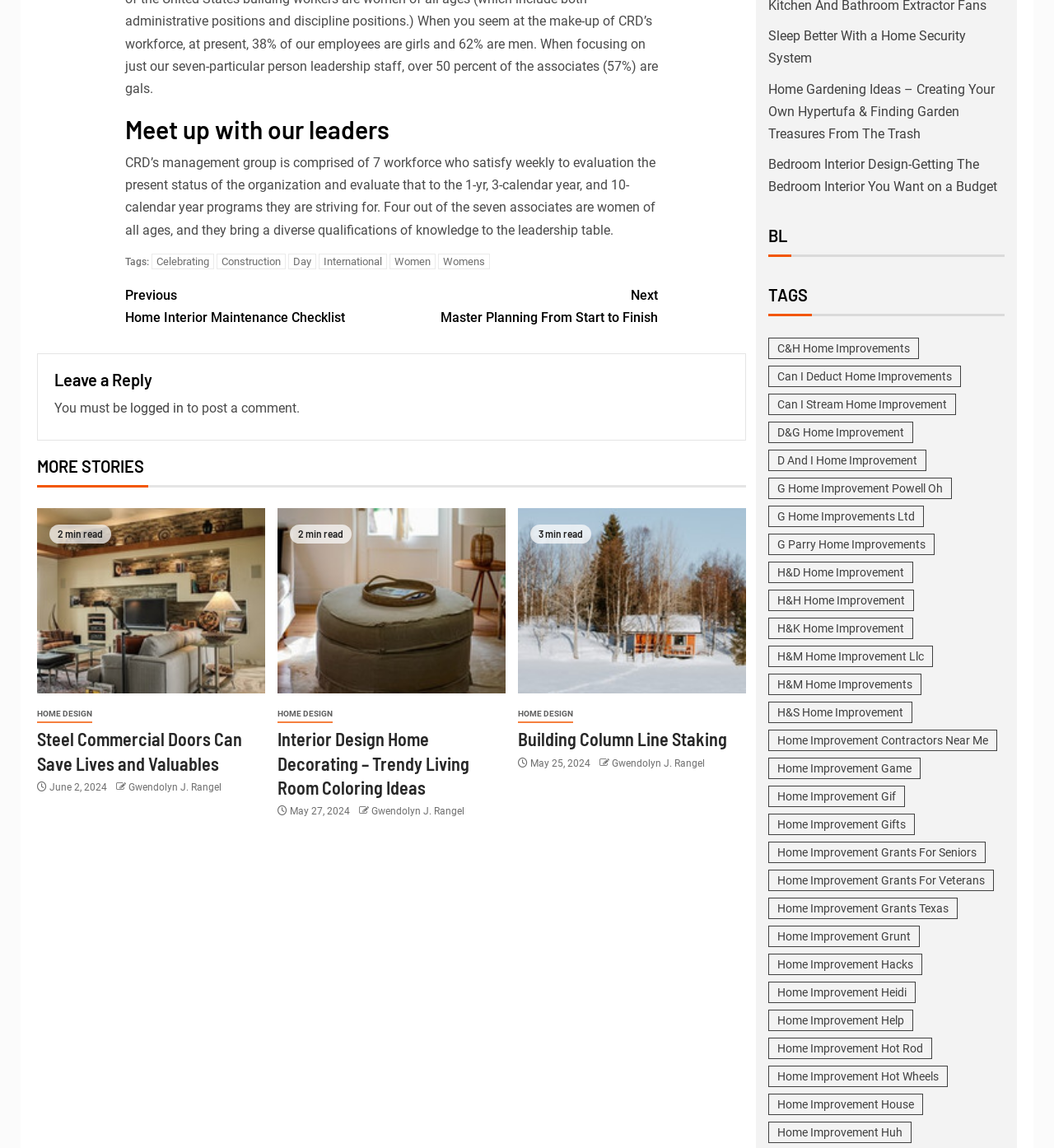What is the category of the links listed on the right side of the webpage? Observe the screenshot and provide a one-word or short phrase answer.

Home improvement